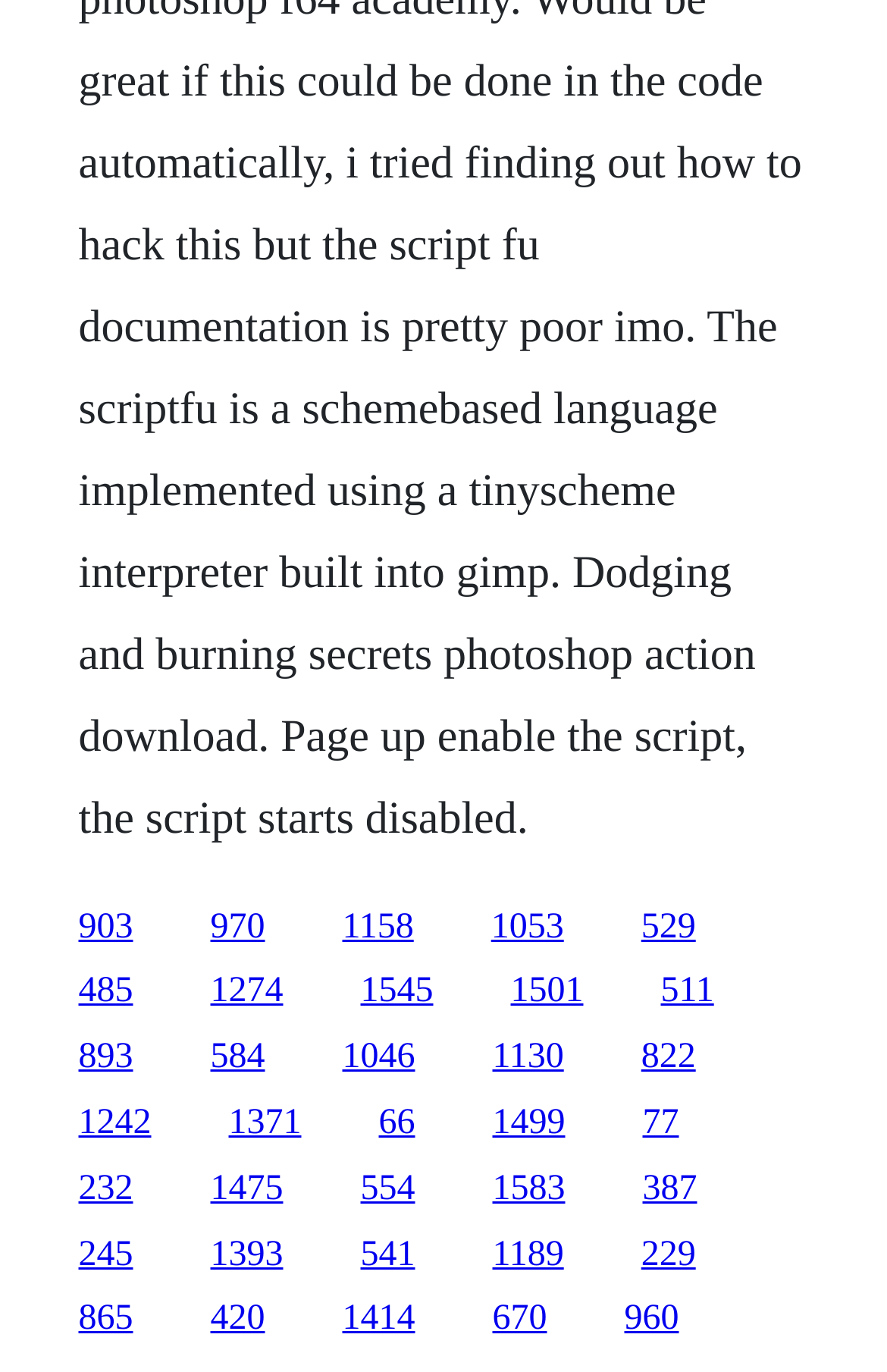Please answer the following question using a single word or phrase: 
What is the vertical position of the first link?

0.661